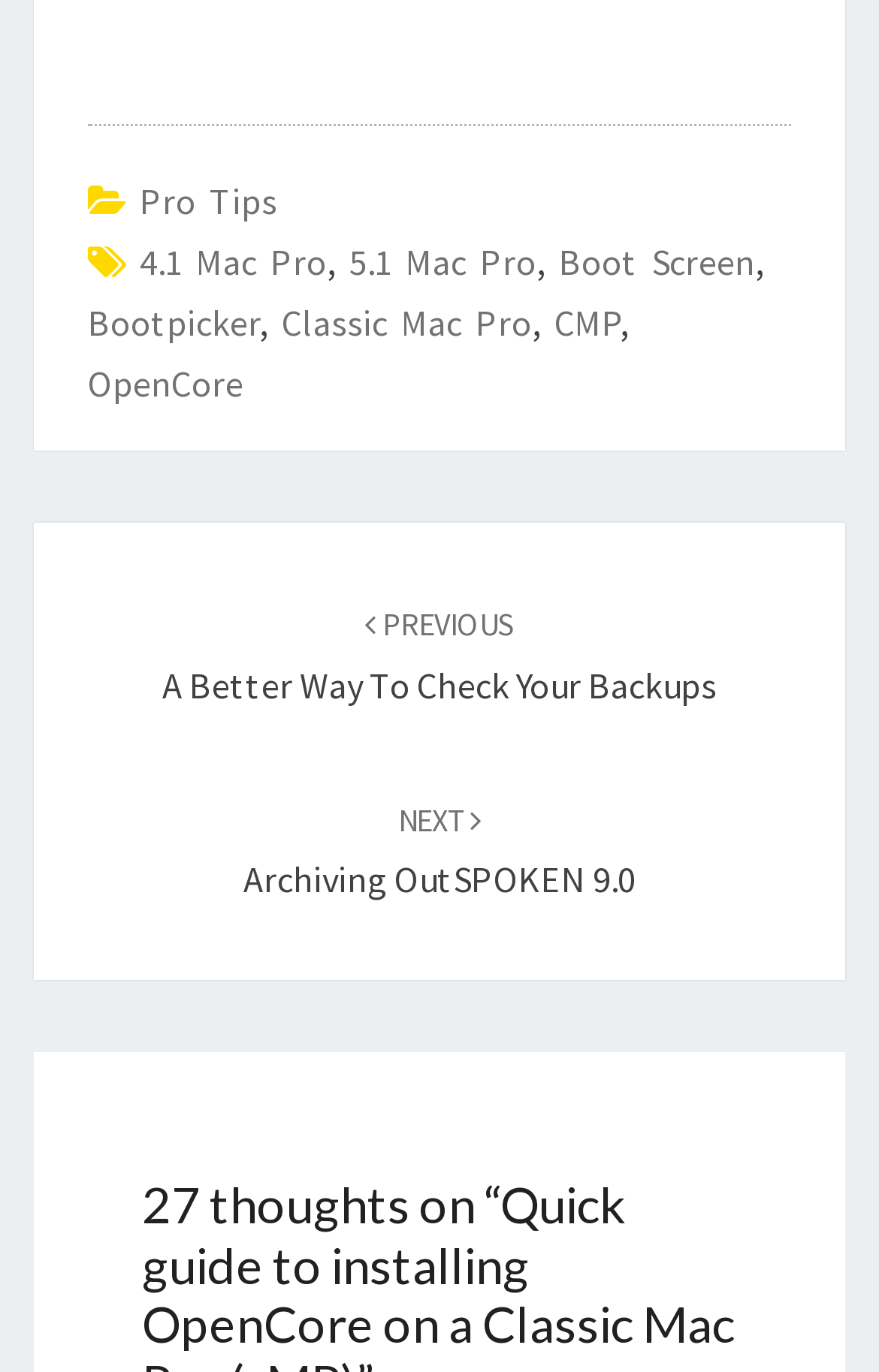Can you specify the bounding box coordinates for the region that should be clicked to fulfill this instruction: "view next post".

[0.277, 0.579, 0.723, 0.657]